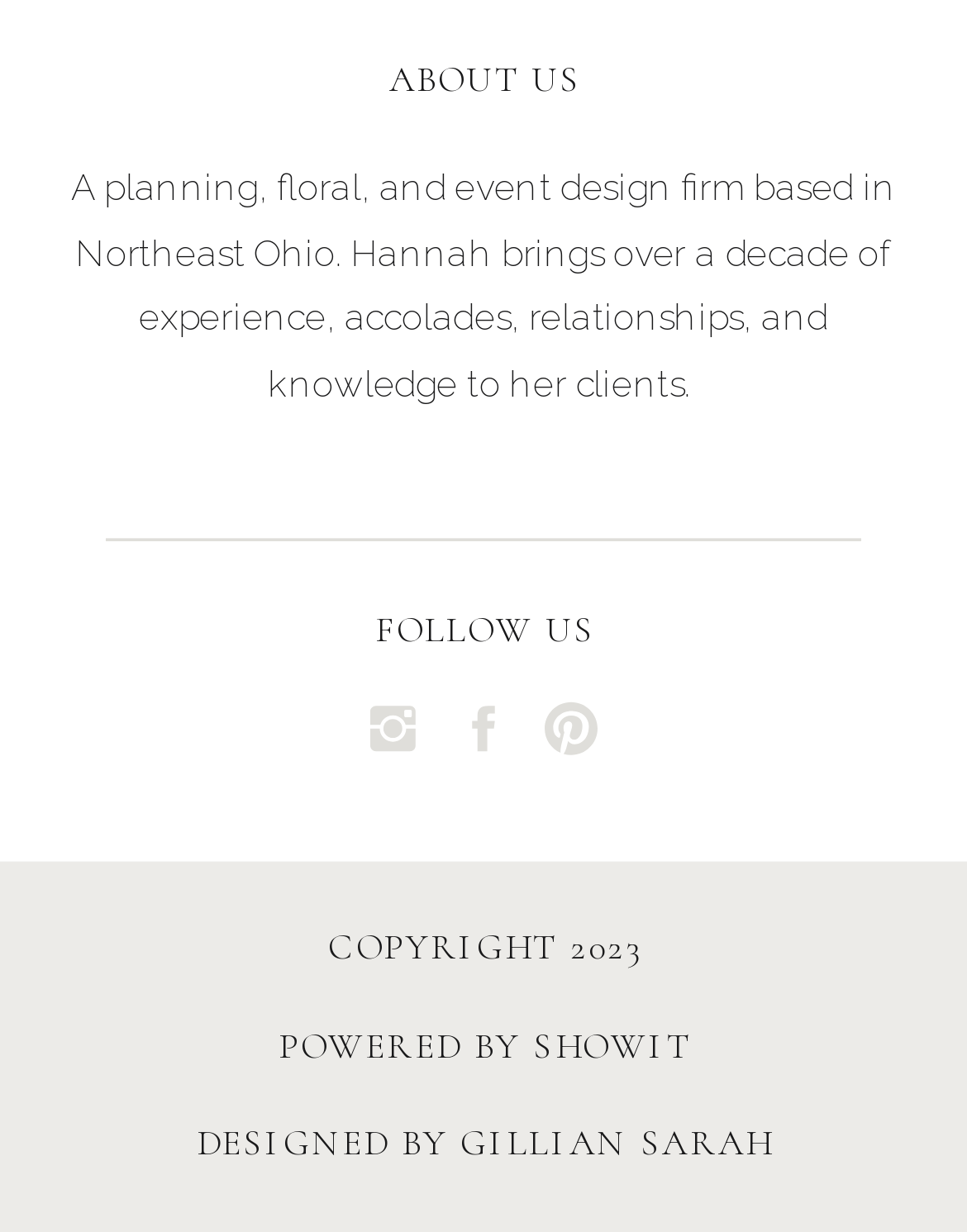Using the given description, provide the bounding box coordinates formatted as (top-left x, top-left y, bottom-right x, bottom-right y), with all values being floating point numbers between 0 and 1. Description: designed by Gillian Sarah

[0.081, 0.902, 0.922, 0.944]